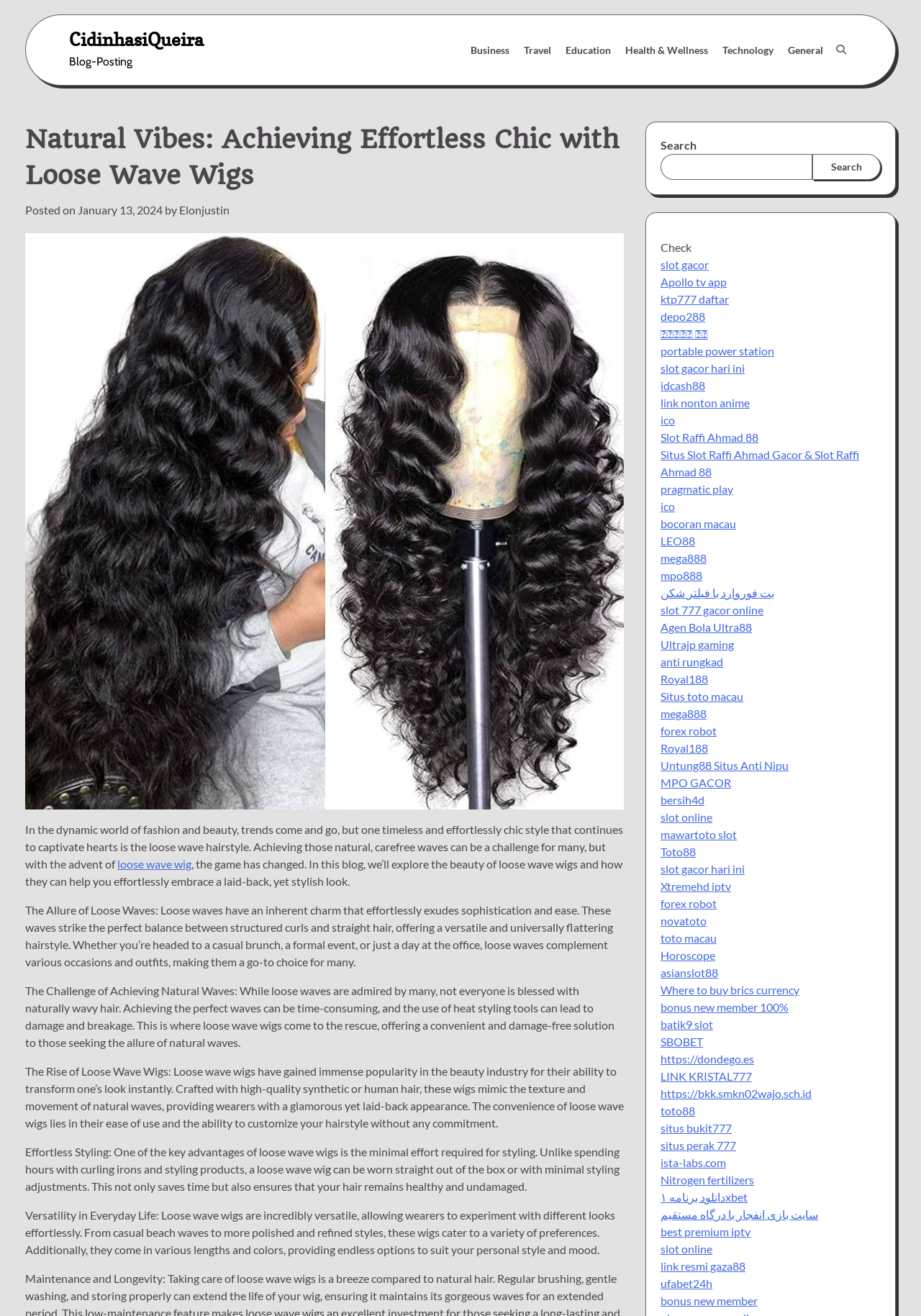Kindly determine the bounding box coordinates for the area that needs to be clicked to execute this instruction: "Check the latest updates".

[0.717, 0.183, 0.751, 0.193]